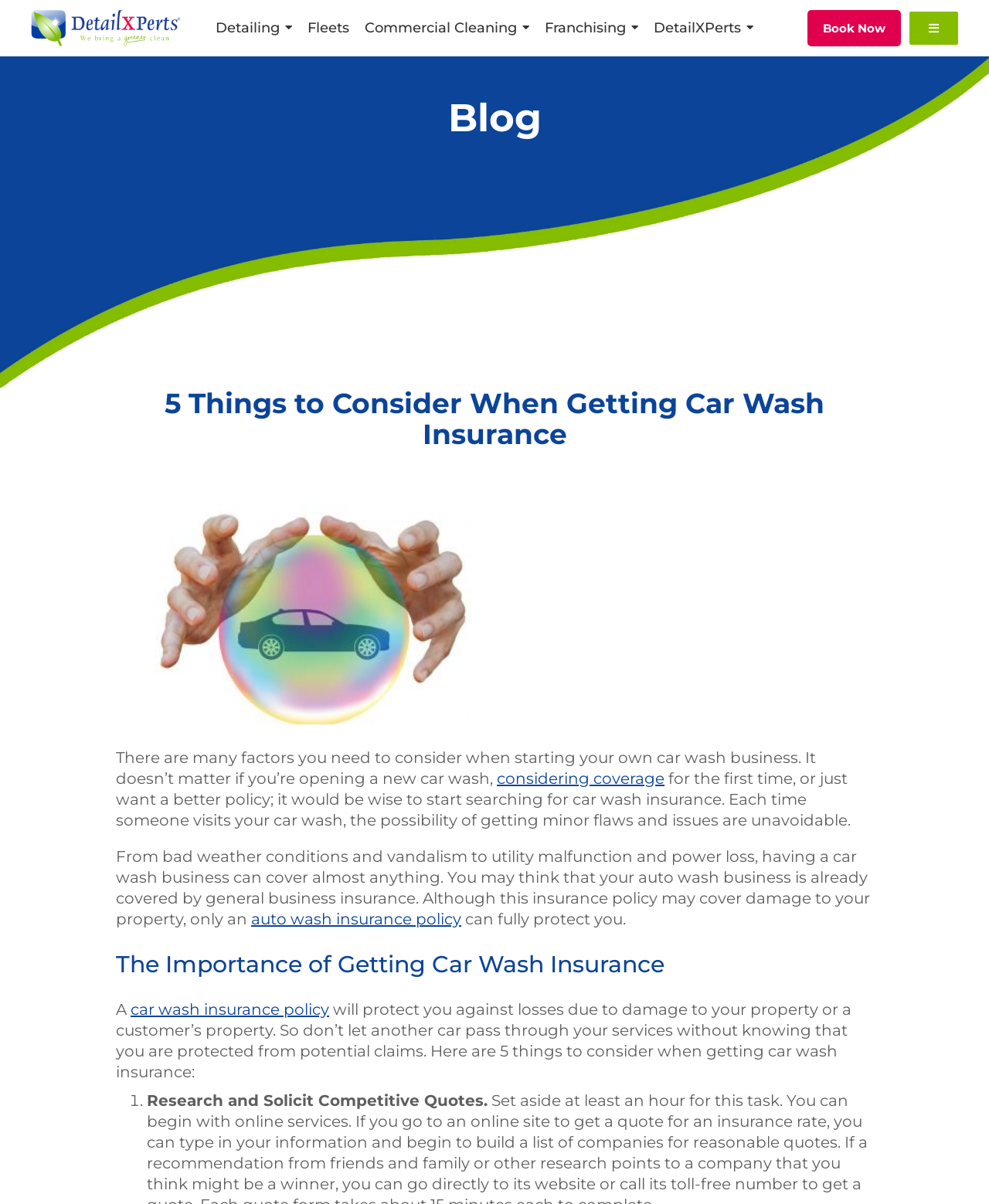Bounding box coordinates are specified in the format (top-left x, top-left y, bottom-right x, bottom-right y). All values are floating point numbers bounded between 0 and 1. Please provide the bounding box coordinate of the region this sentence describes: Franchising

[0.551, 0.006, 0.645, 0.04]